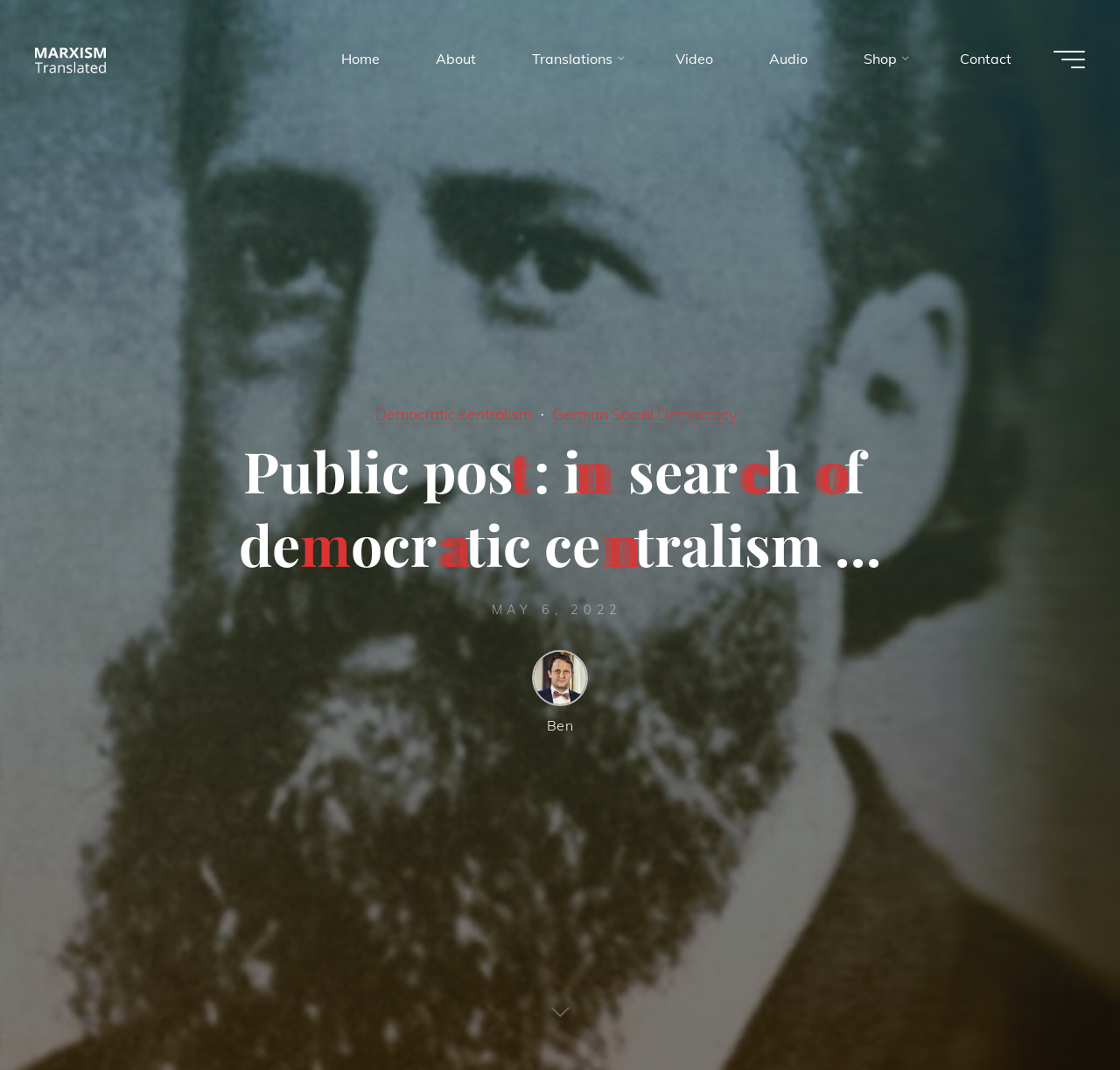What is the main menu item after 'Home'?
Please provide a single word or phrase as your answer based on the screenshot.

About